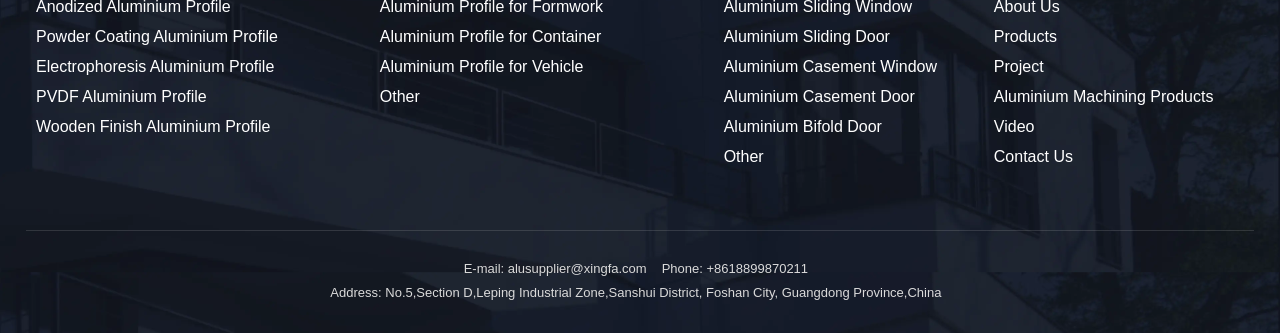Please determine the bounding box coordinates of the section I need to click to accomplish this instruction: "Check the date of the article".

None